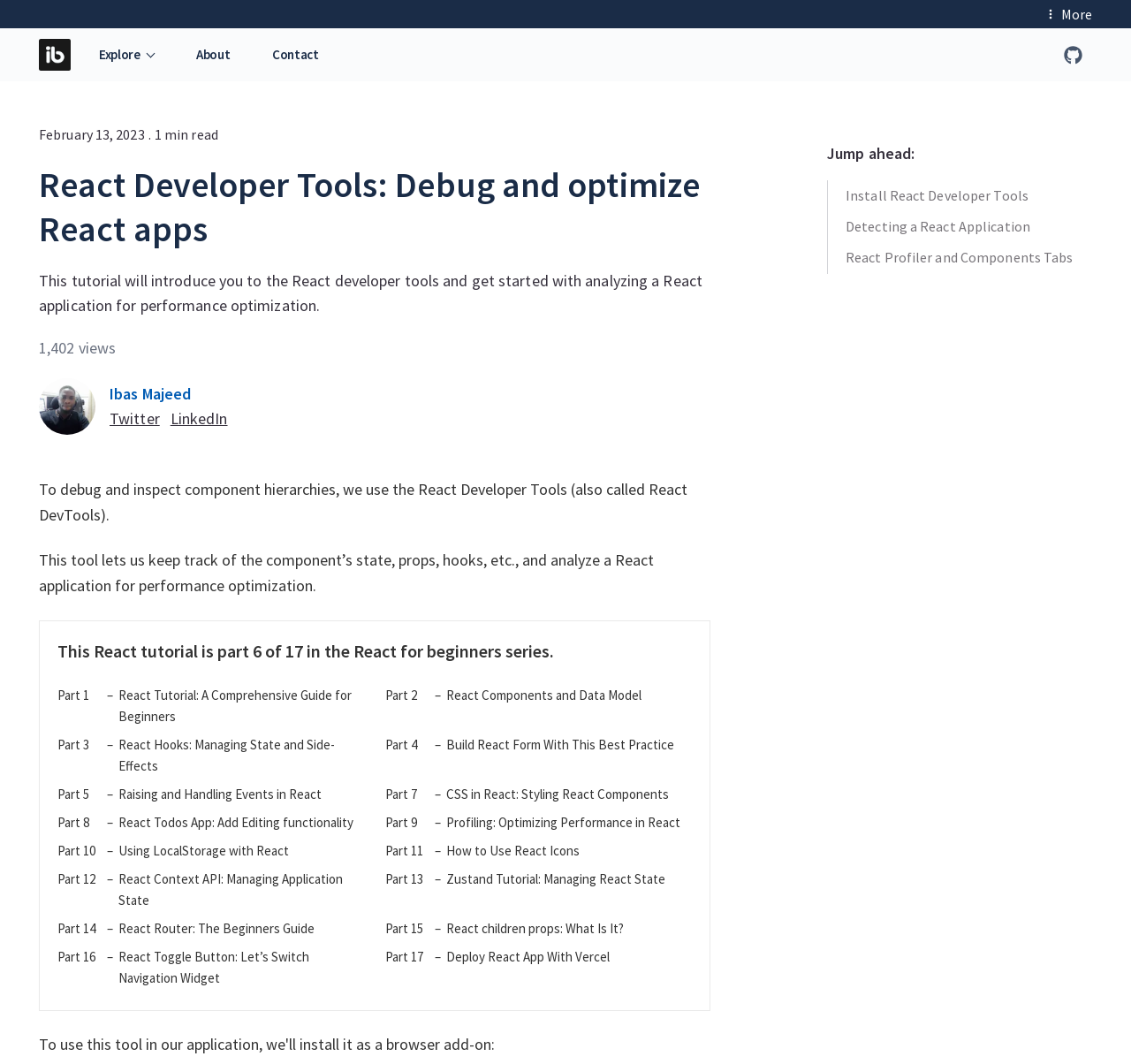What is the principal heading displayed on the webpage?

React Developer Tools: Debug and optimize React apps